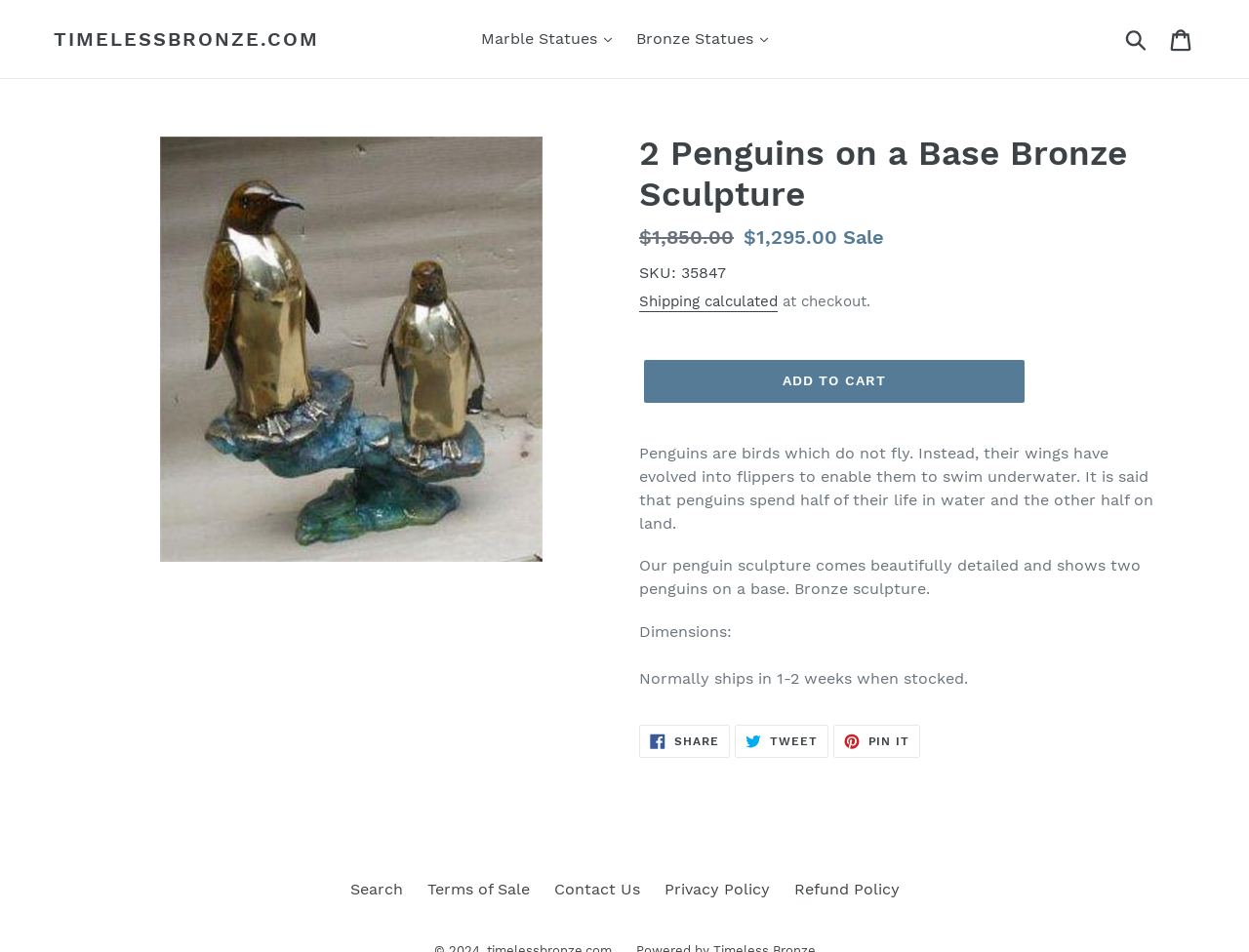Provide a thorough description of the webpage you see.

This webpage is about a bronze sculpture of two penguins on a base, sold by TimelessBronze.com. At the top, there is a navigation menu with links to "Marble Statues" and "Bronze Statues", as well as a search bar and a cart icon. 

Below the navigation menu, there is a large image of the penguin sculpture, taking up about a third of the page. To the right of the image, there is a heading that reads "2 Penguins on a Base Bronze Sculpture". 

Underneath the heading, there is a description list that displays the regular price and sale price of the sculpture, which are $1,850.00 and $1,295.00, respectively. 

Further down, there is a section that displays the SKU number, shipping information, and an "ADD TO CART" button. 

Below this section, there is a block of text that describes penguins and their behavior, followed by a description of the sculpture and its details. 

The webpage also includes links to share the product on social media, as well as links to the website's terms of sale, contact us, privacy policy, and refund policy at the bottom.